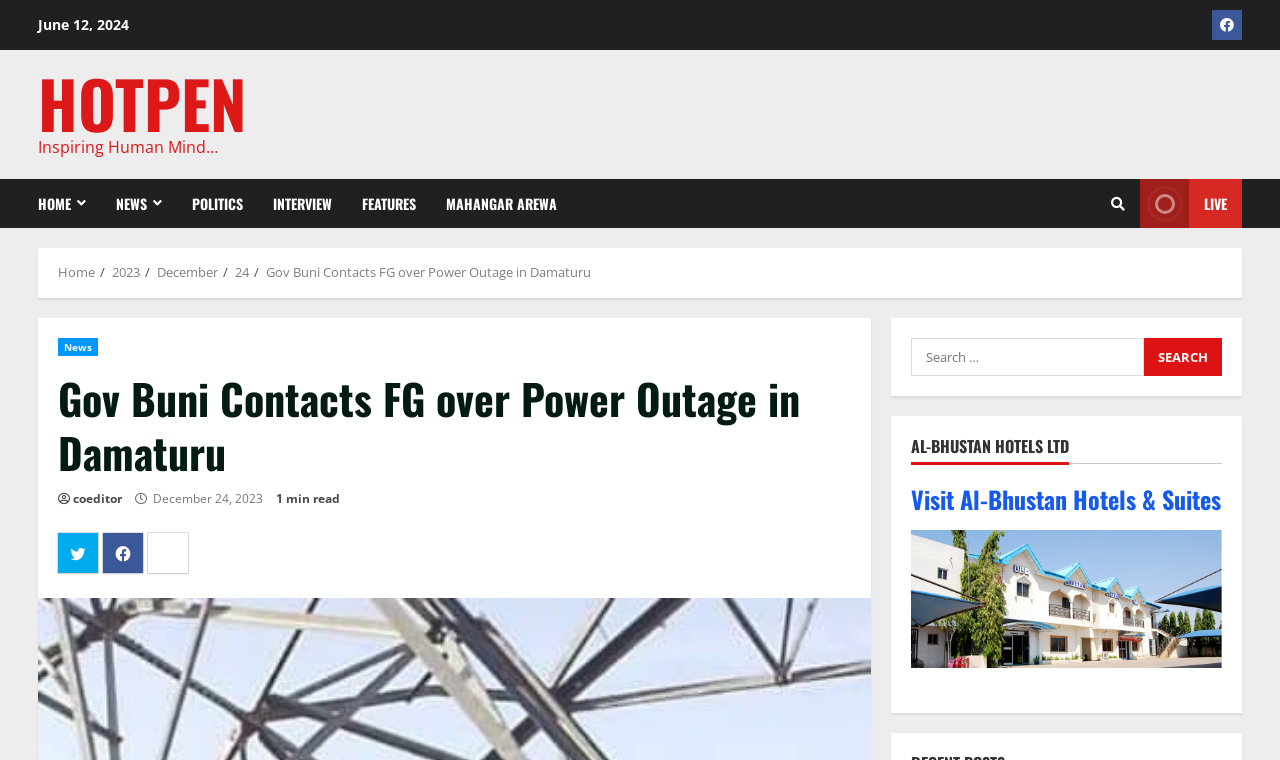Answer the question below with a single word or a brief phrase: 
What is the name of the hotel advertised on the webpage?

Al-Bhustan Hotels & Suites